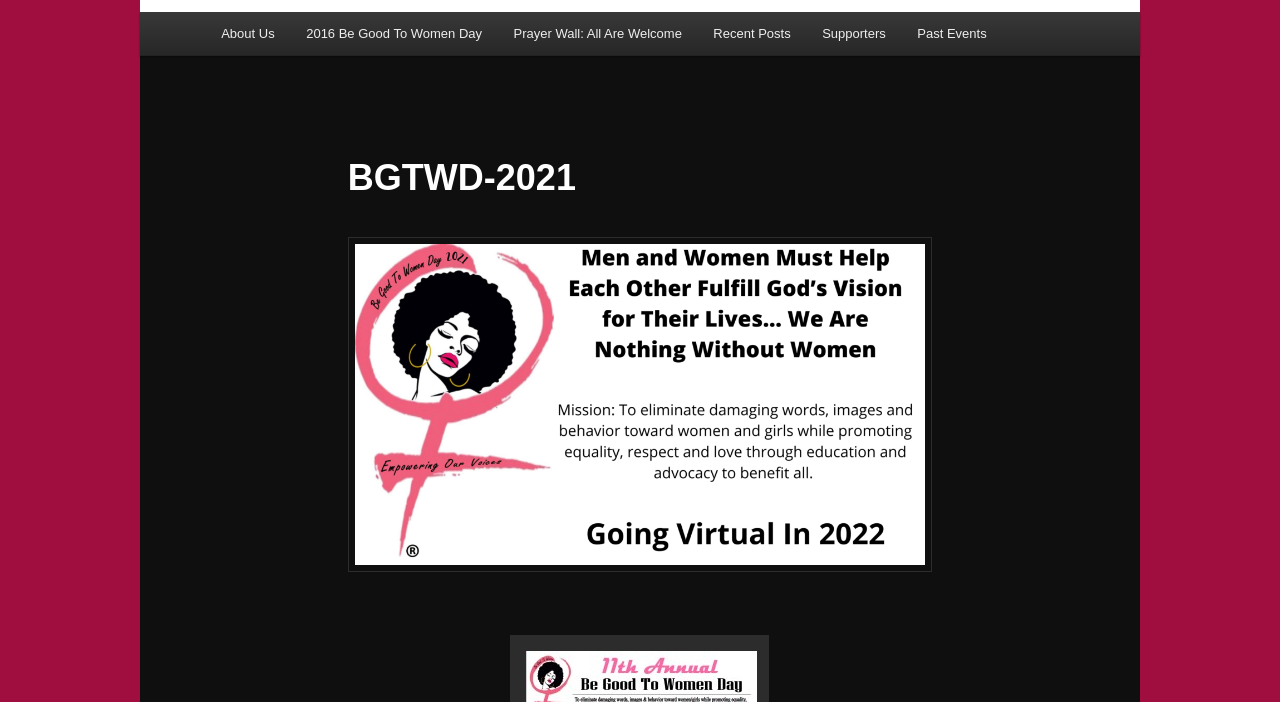For the element described, predict the bounding box coordinates as (top-left x, top-left y, bottom-right x, bottom-right y). All values should be between 0 and 1. Element description: Supporters

[0.63, 0.016, 0.704, 0.078]